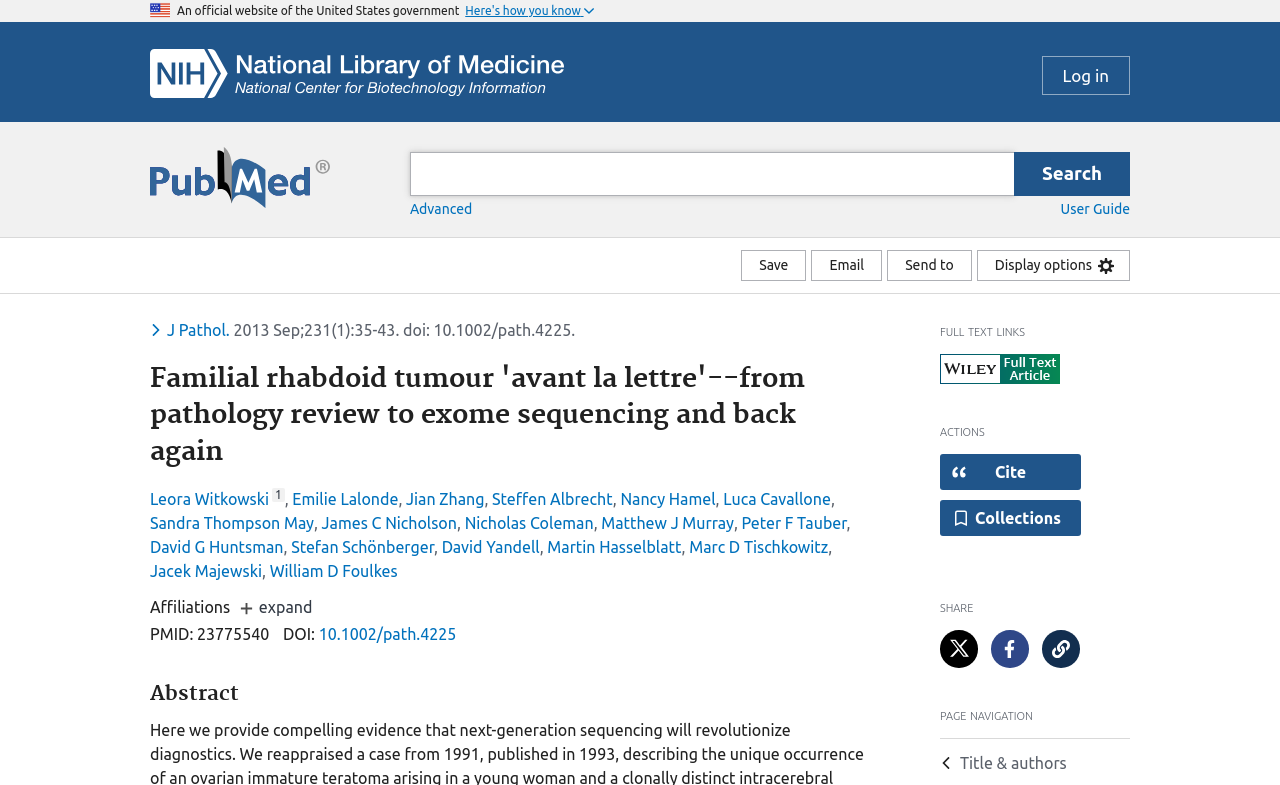Locate and extract the headline of this webpage.

Familial rhabdoid tumour 'avant la lettre'--from pathology review to exome sequencing and back again